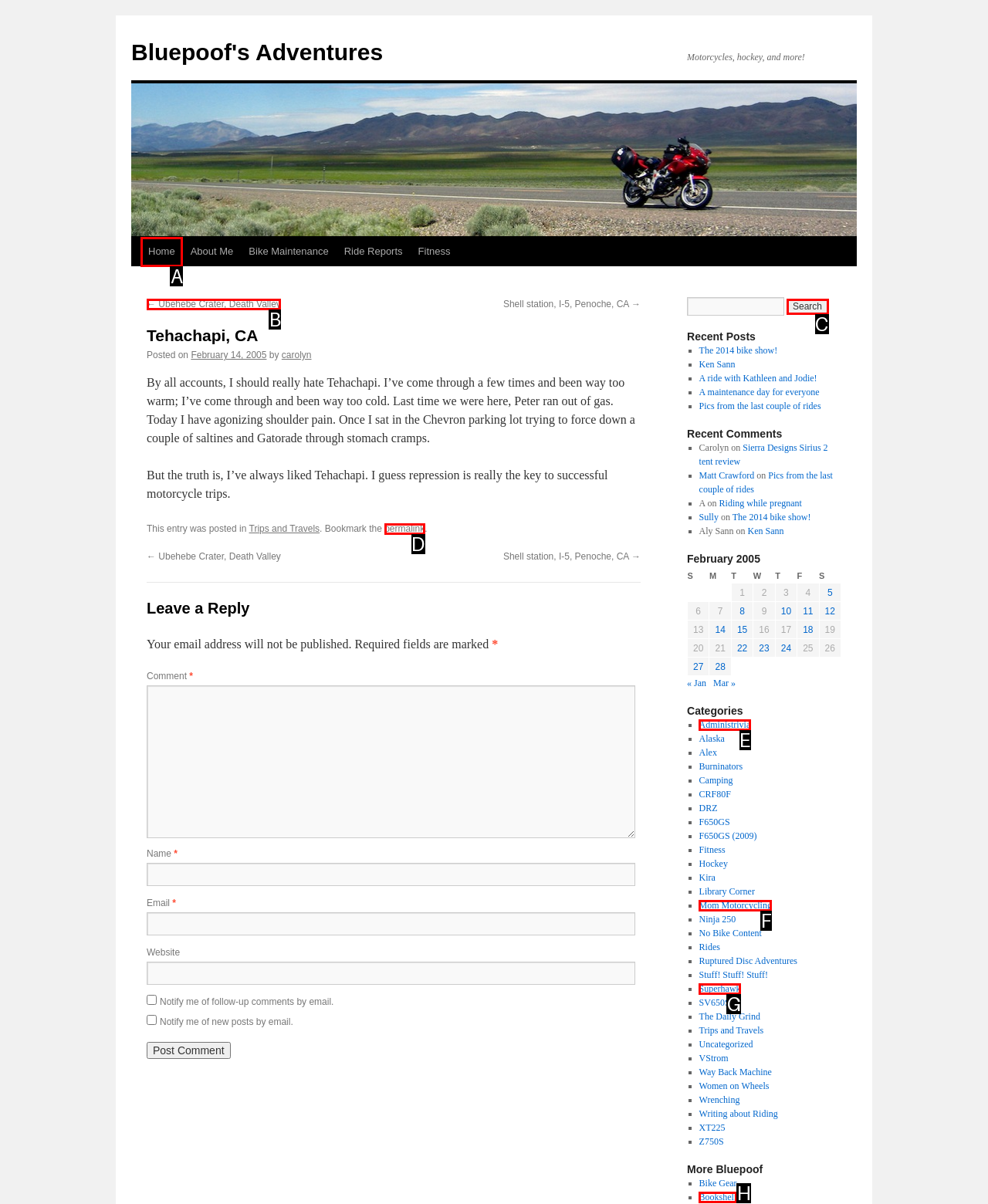From the provided choices, determine which option matches the description: ← Ubehebe Crater, Death Valley. Respond with the letter of the correct choice directly.

B